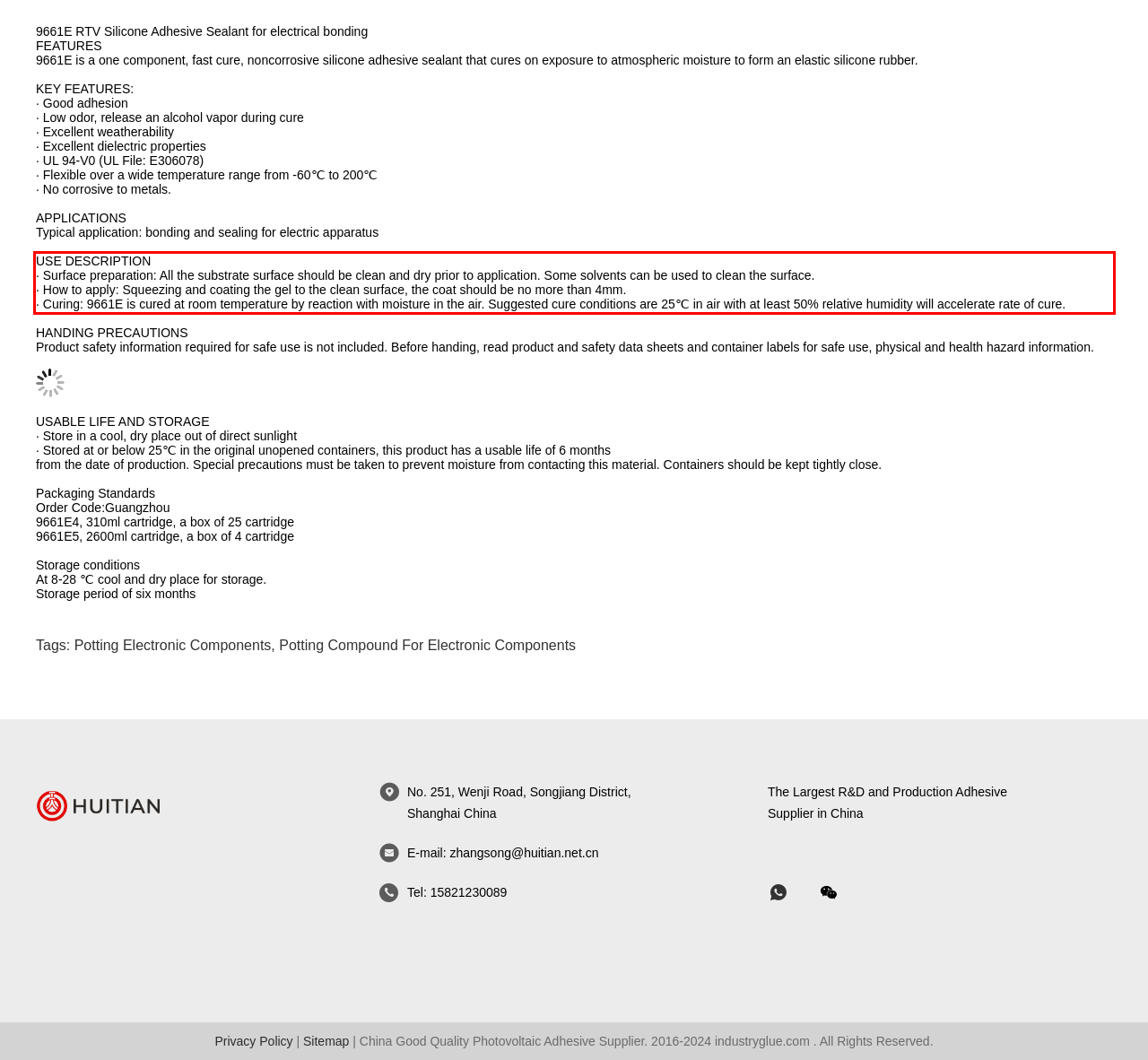In the given screenshot, locate the red bounding box and extract the text content from within it.

USE DESCRIPTION · Surface preparation: All the substrate surface should be clean and dry prior to application. Some solvents can be used to clean the surface. · How to apply: Squeezing and coating the gel to the clean surface, the coat should be no more than 4mm. · Curing: 9661E is cured at room temperature by reaction with moisture in the air. Suggested cure conditions are 25℃ in air with at least 50% relative humidity will accelerate rate of cure.